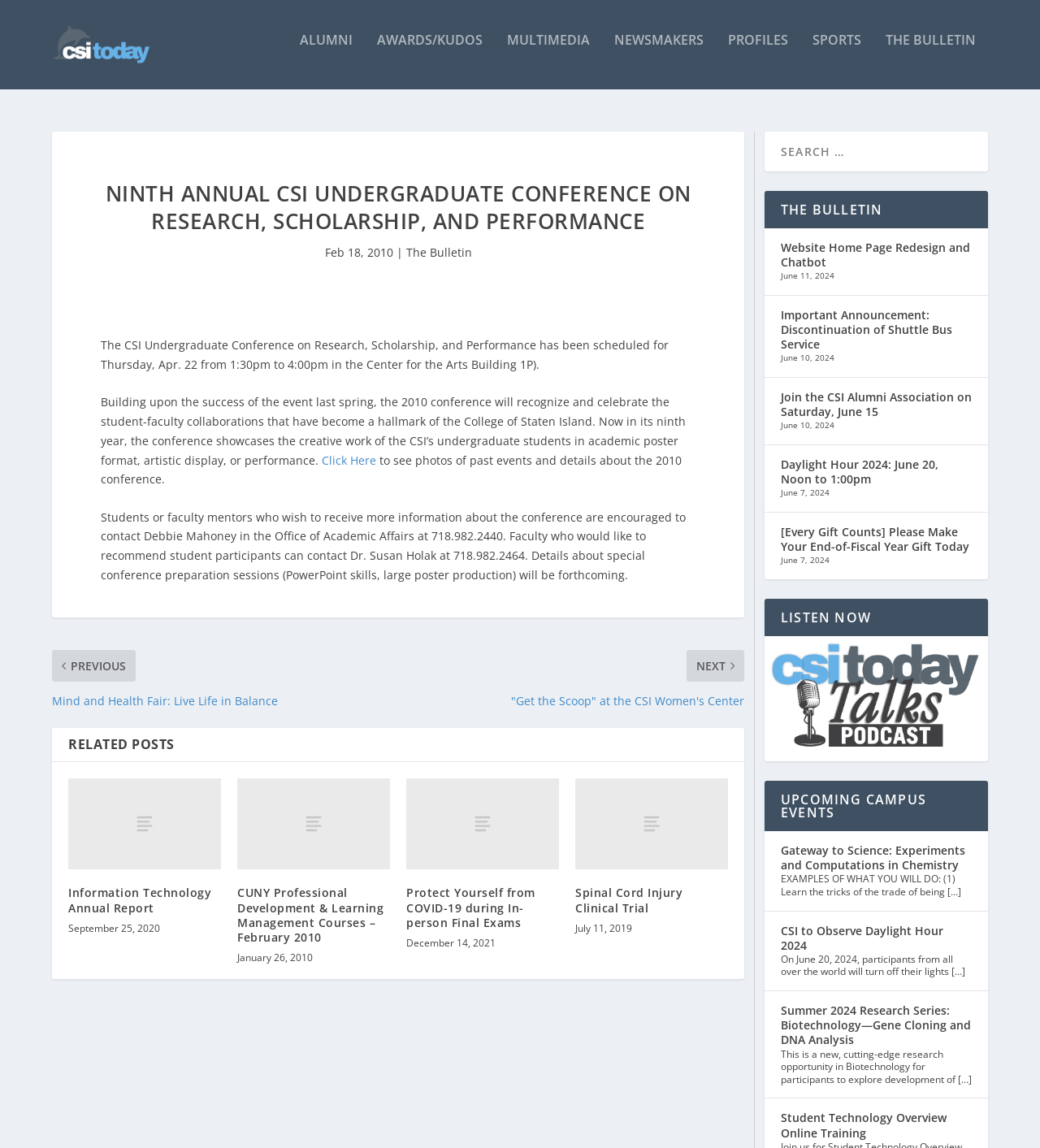Locate the primary headline on the webpage and provide its text.

NINTH ANNUAL CSI UNDERGRADUATE CONFERENCE ON RESEARCH, SCHOLARSHIP, AND PERFORMANCE